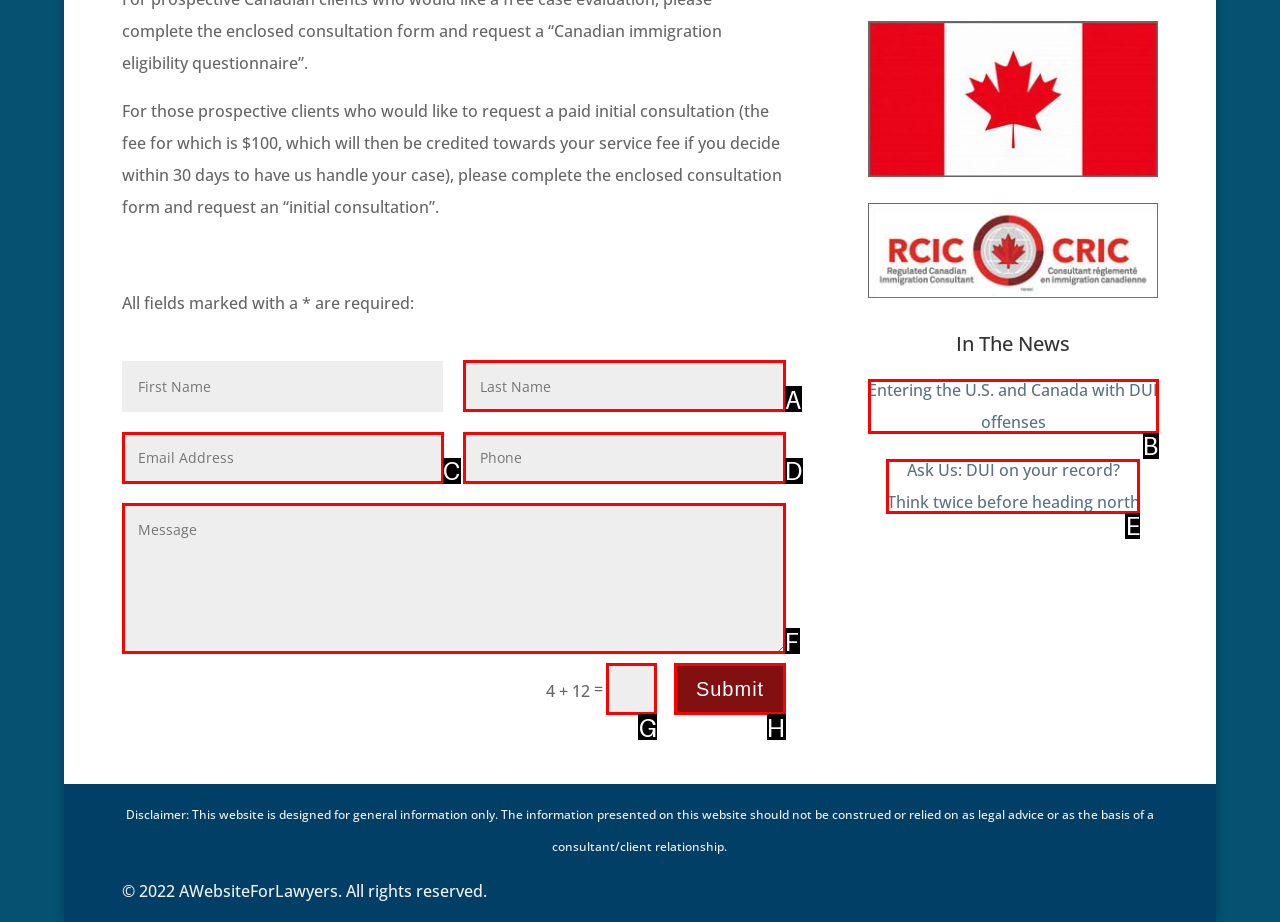Find the HTML element that matches the description: name="et_pb_contact_message_1" placeholder="Message". Answer using the letter of the best match from the available choices.

F